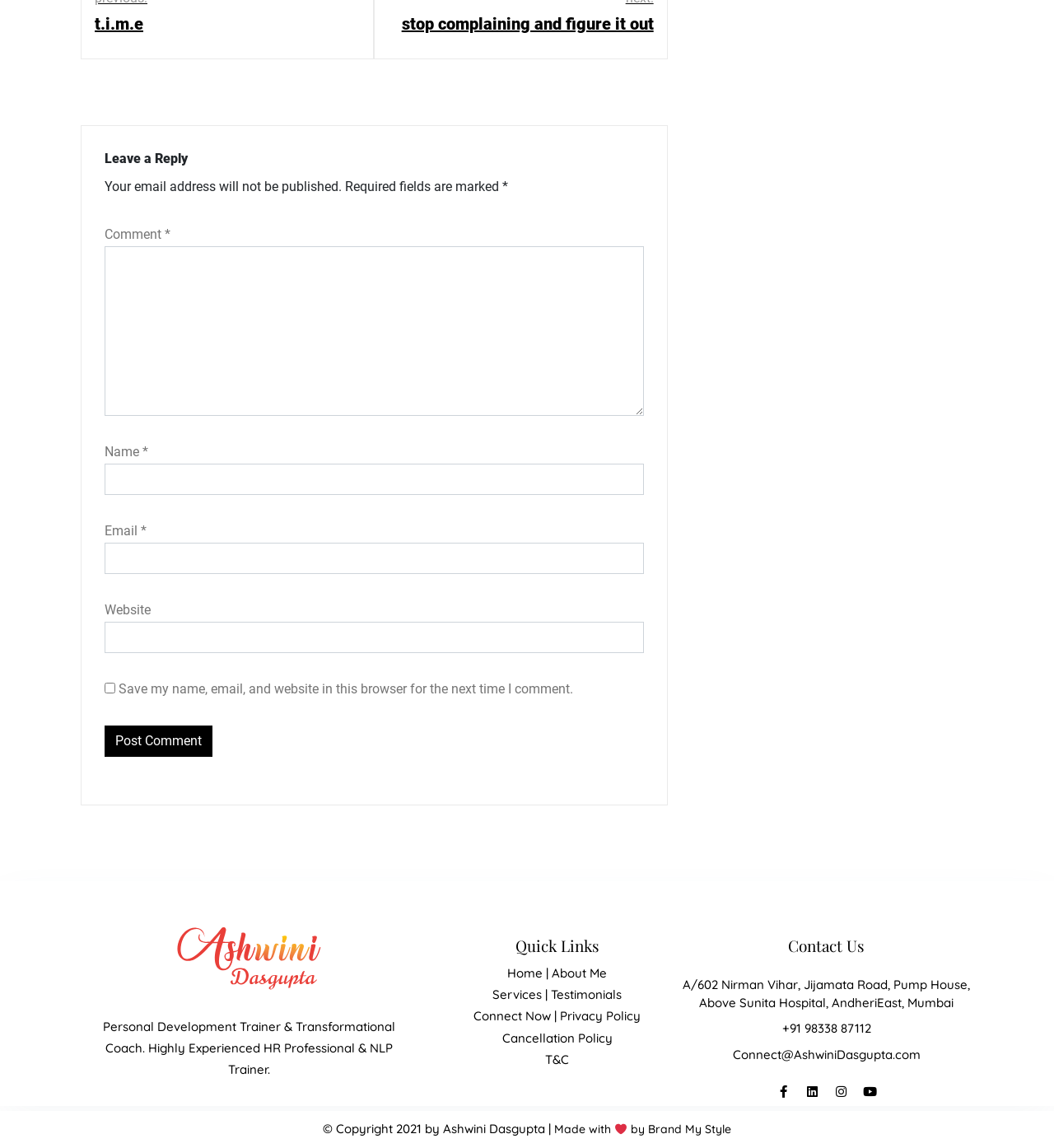Locate the bounding box for the described UI element: "Brand My Style". Ensure the coordinates are four float numbers between 0 and 1, formatted as [left, top, right, bottom].

[0.615, 0.977, 0.694, 0.99]